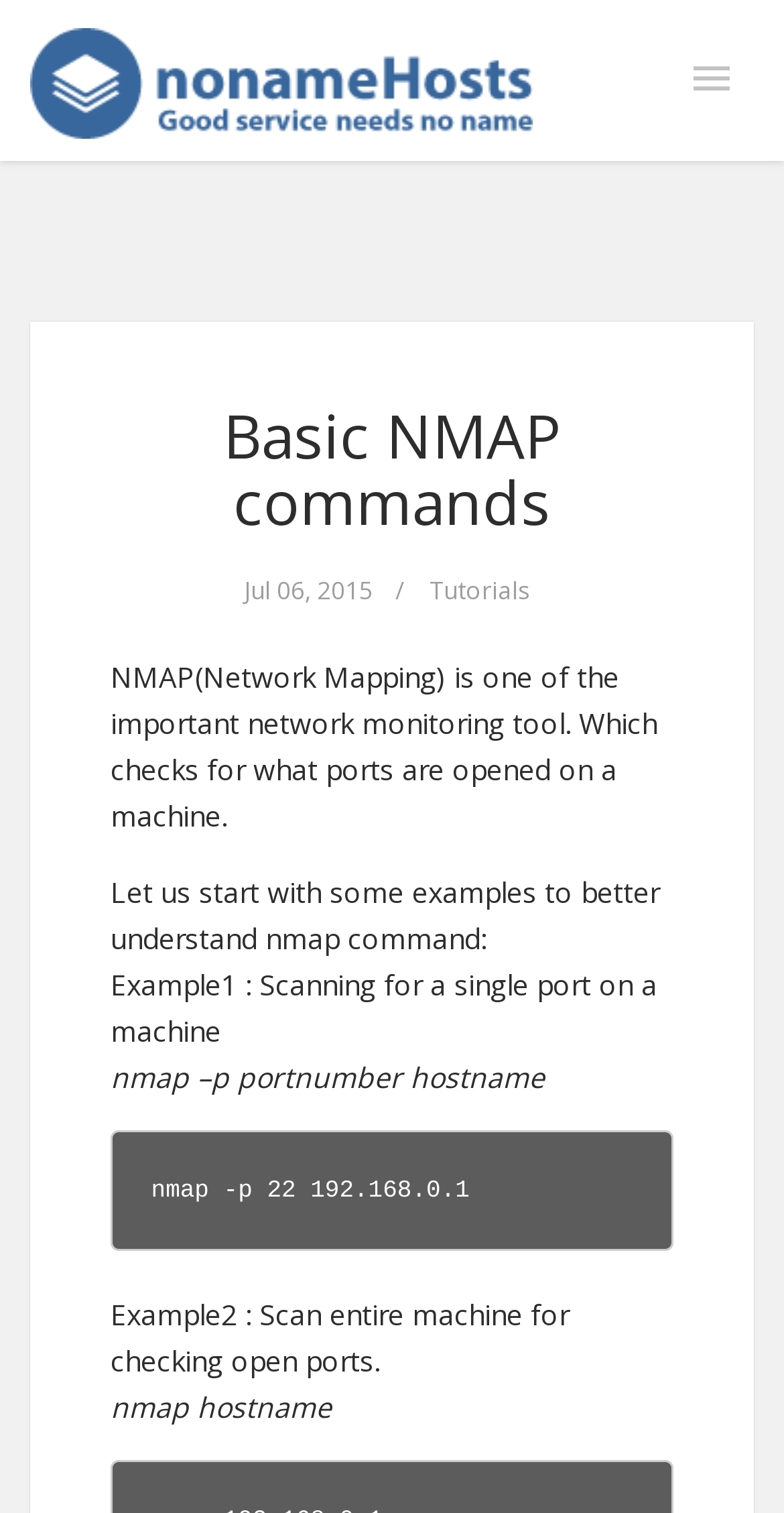Please determine the bounding box coordinates for the element with the description: "Cart 0".

None